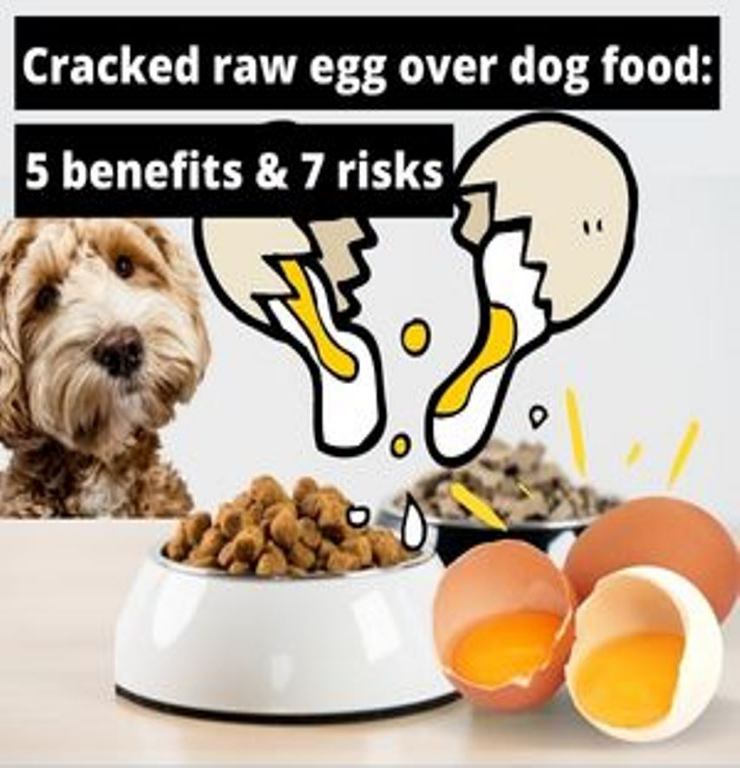How many benefits are mentioned in the graphic text? Based on the screenshot, please respond with a single word or phrase.

5